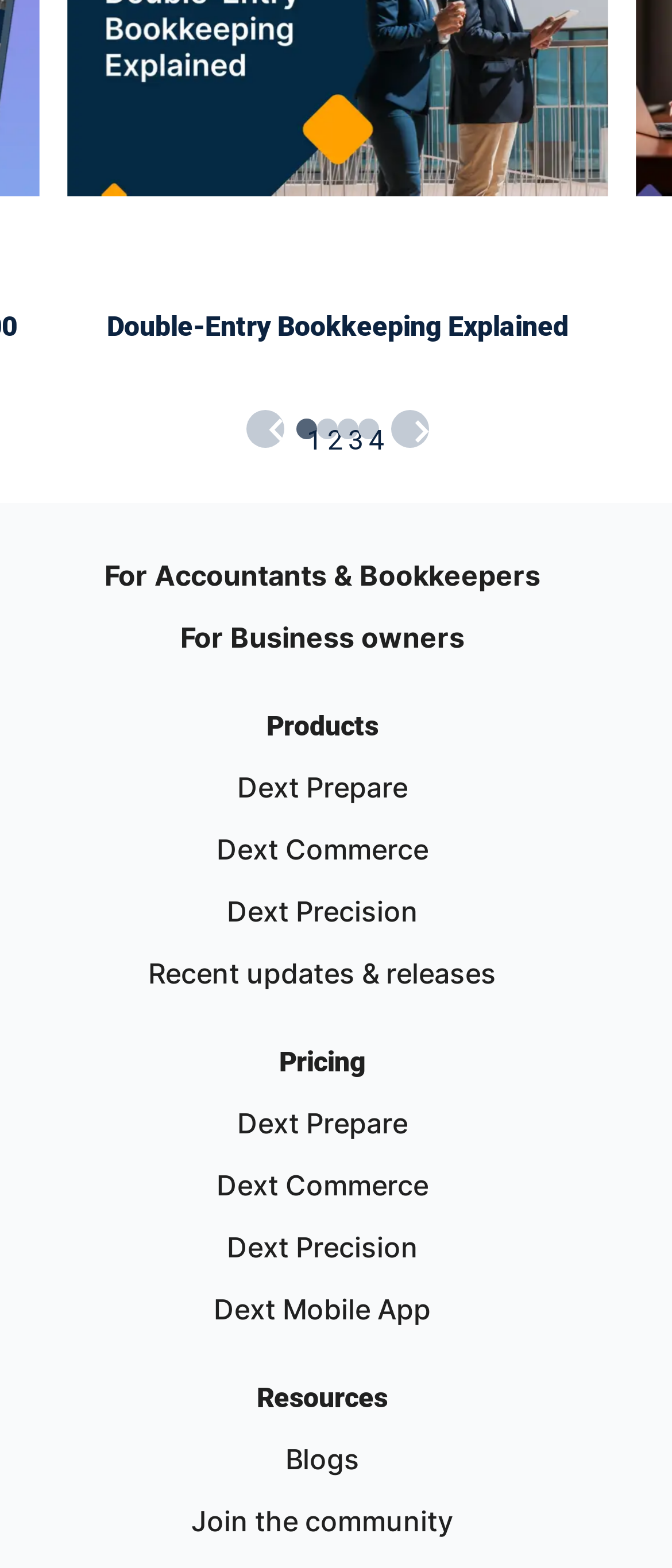Analyze the image and provide a detailed answer to the question: How many pricing options are listed?

I counted the pricing options listed, which include 'Dext Prepare', 'Dext Commerce', 'Dext Precision', and 'Dext Mobile App', making a total of 4 pricing options.